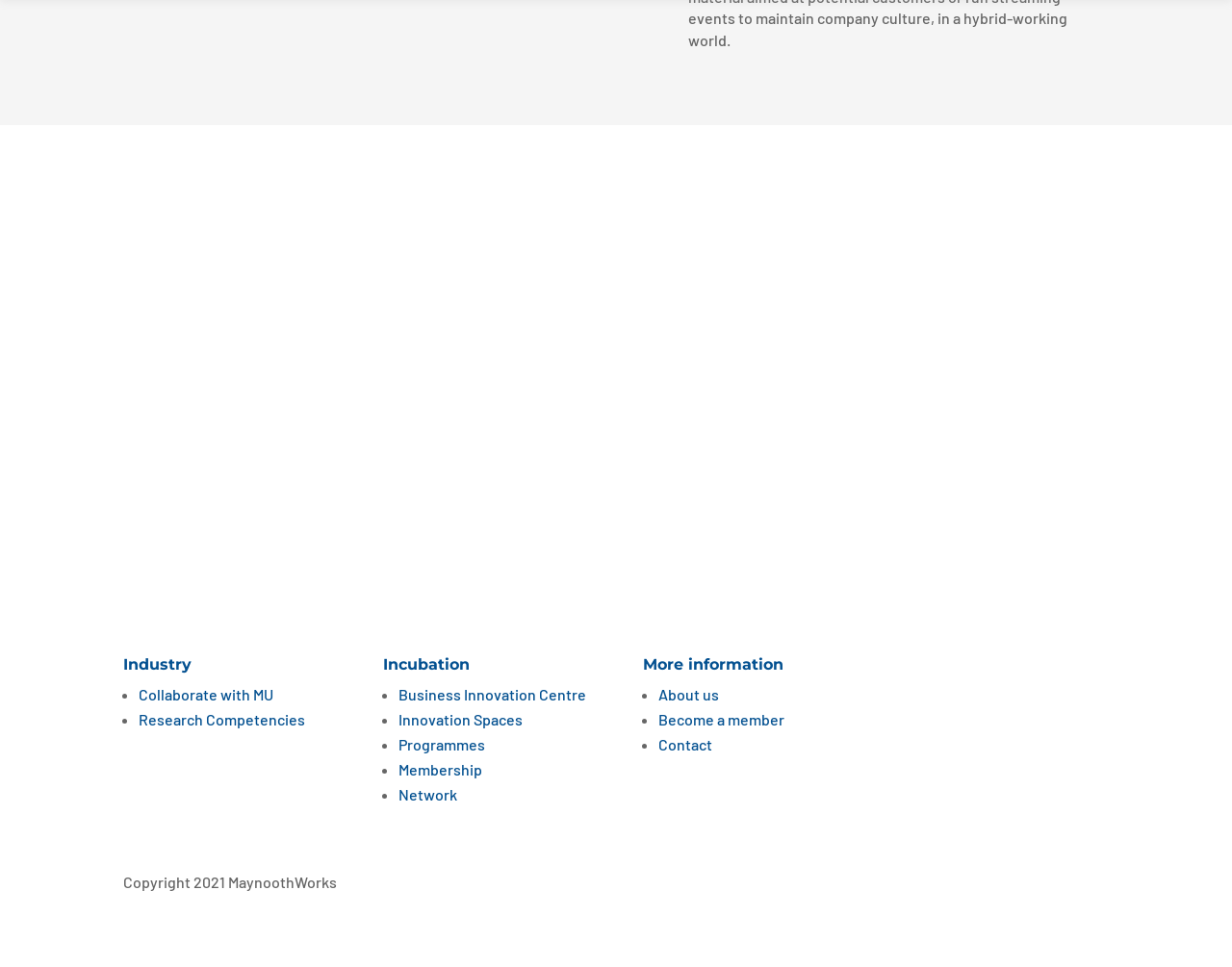Can you find the bounding box coordinates of the area I should click to execute the following instruction: "Contact MaynoothWorks"?

[0.534, 0.76, 0.578, 0.779]